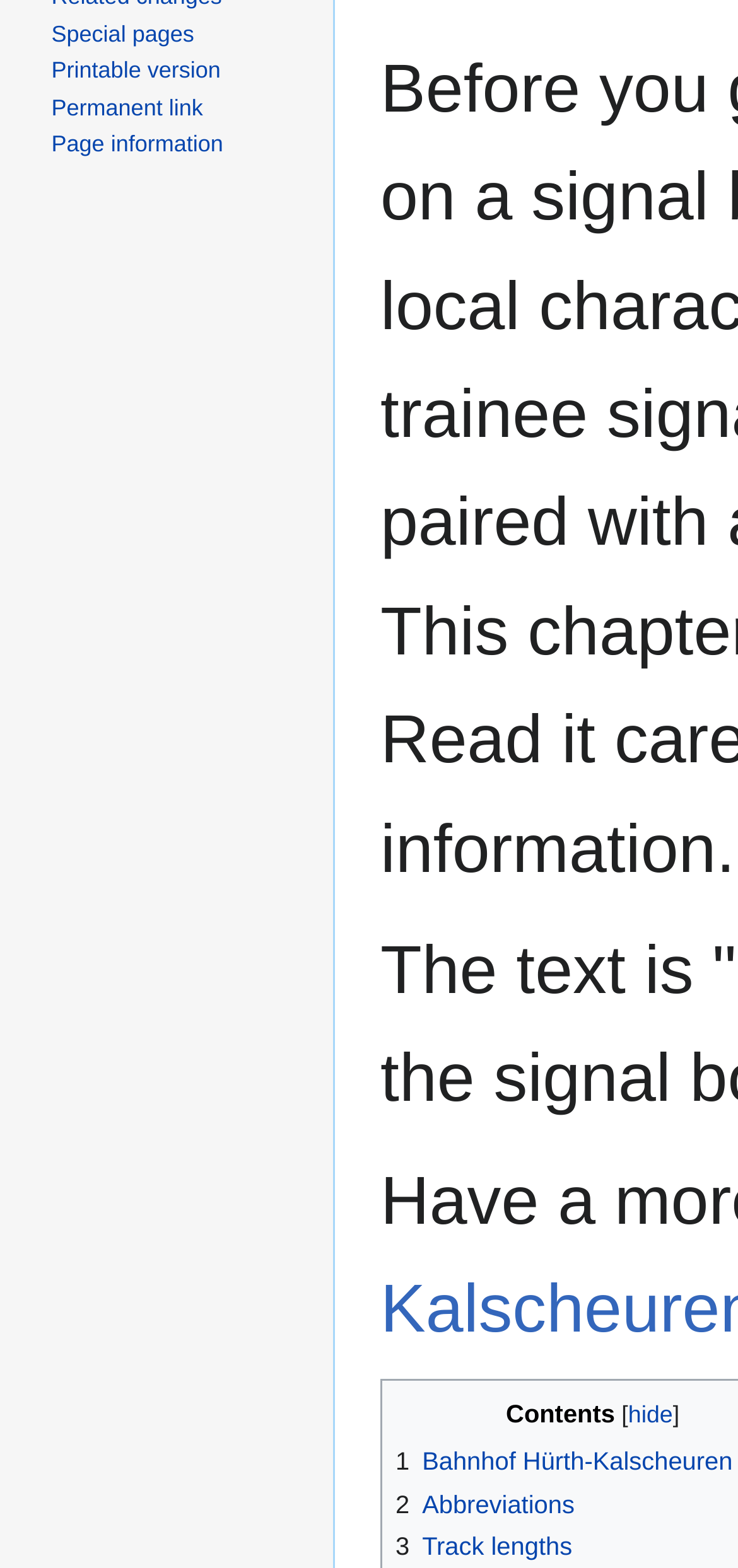Given the element description, predict the bounding box coordinates in the format (top-left x, top-left y, bottom-right x, bottom-right y). Make sure all values are between 0 and 1. Here is the element description: Permanent link

[0.07, 0.06, 0.275, 0.077]